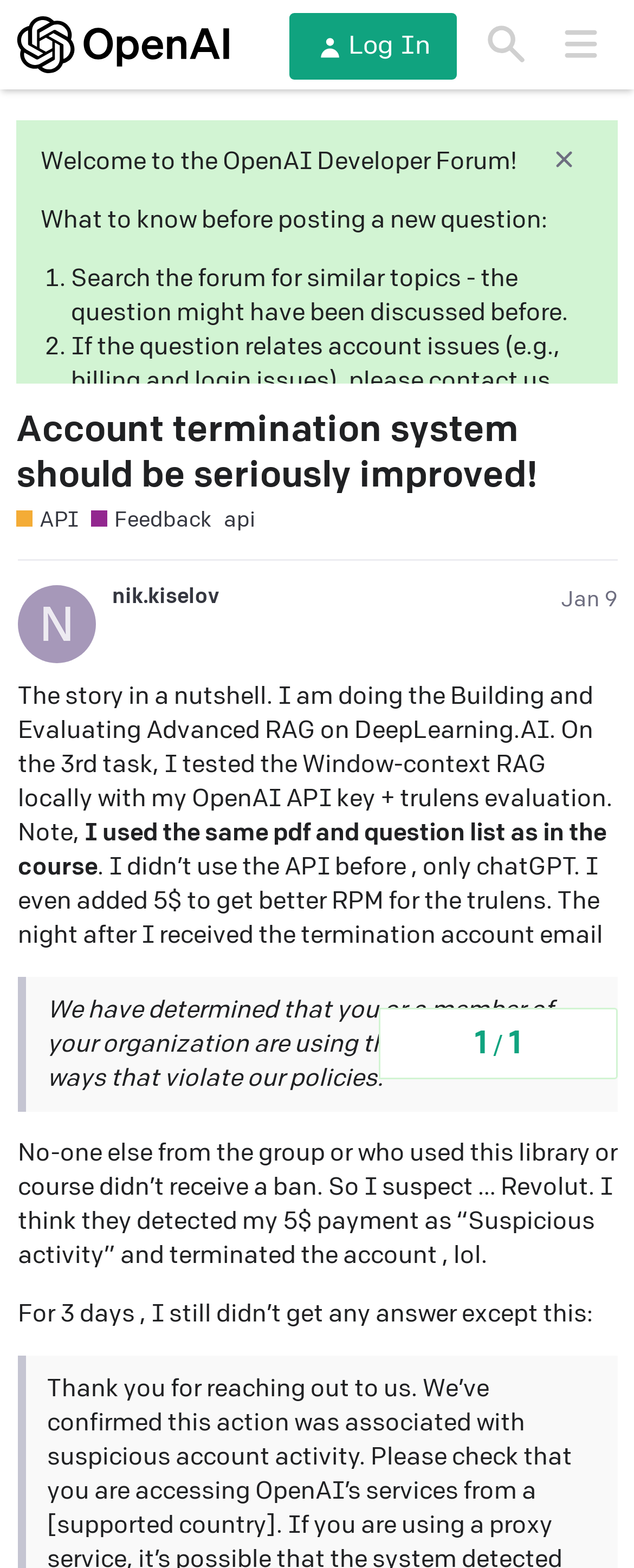What is the topic of the current discussion?
Carefully examine the image and provide a detailed answer to the question.

The topic of the current discussion can be found in the heading element, which says 'Account termination system should be seriously improved!'.